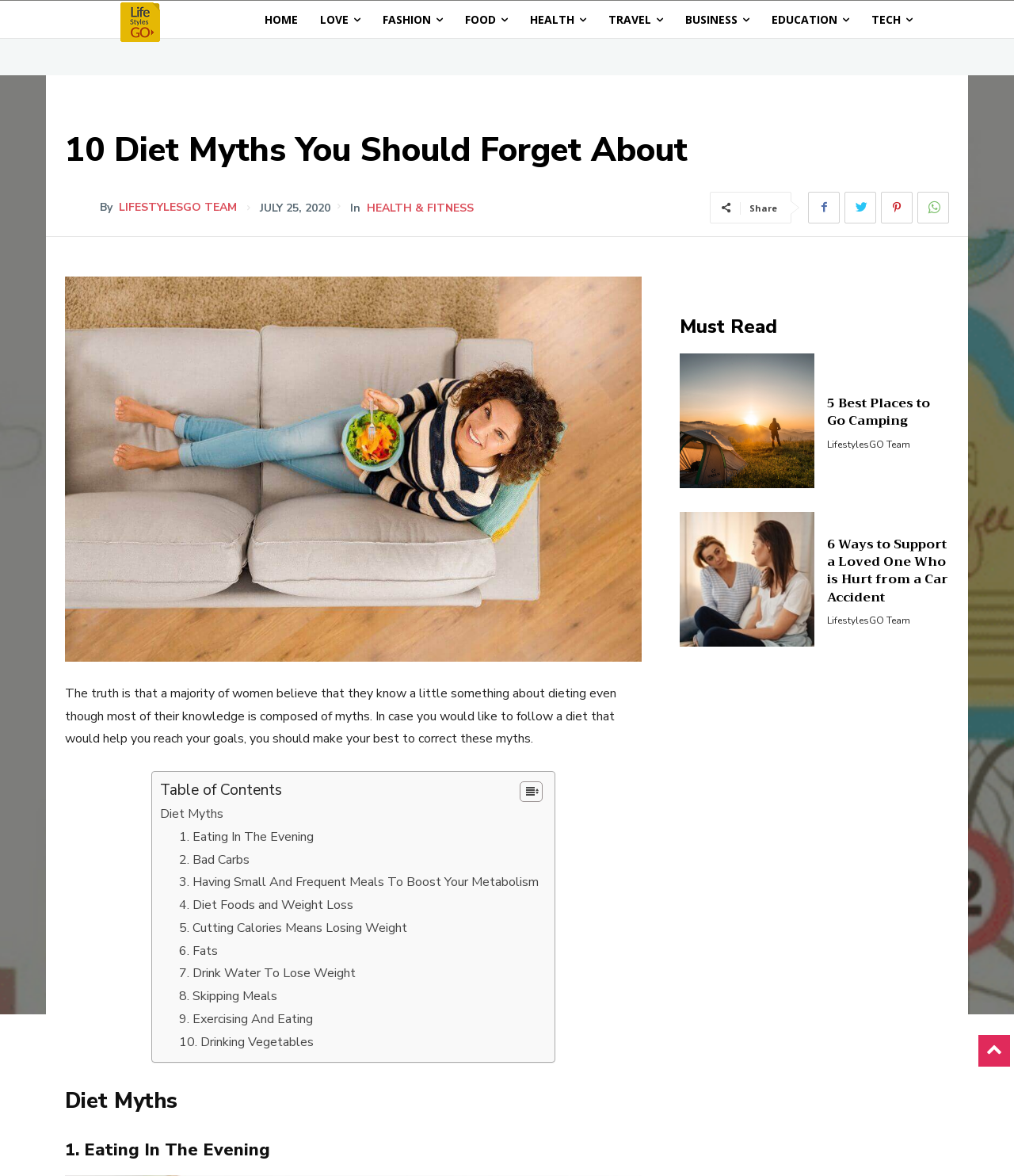Determine the bounding box coordinates of the UI element described by: "Health & Fitness".

[0.362, 0.173, 0.467, 0.182]